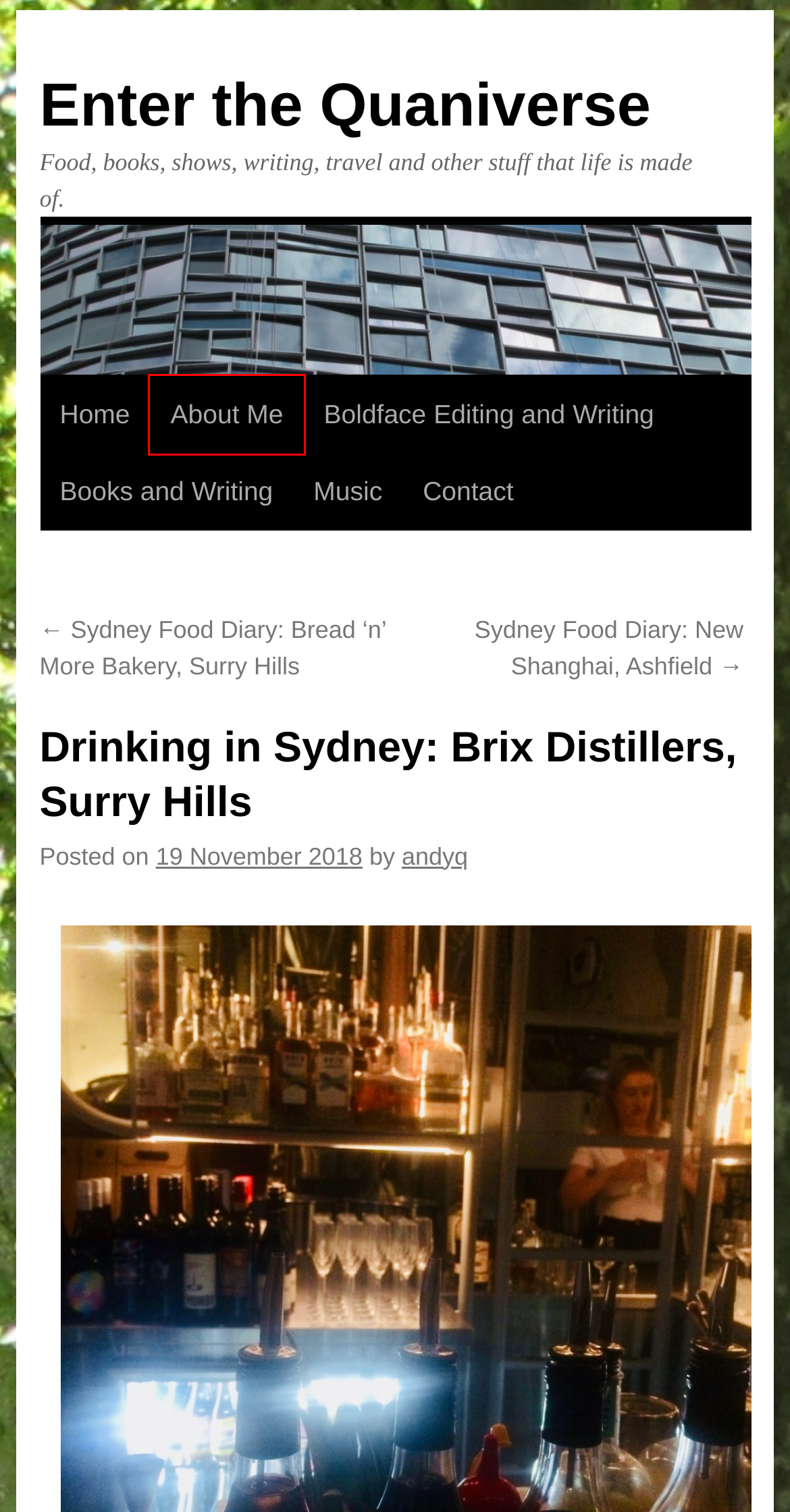You have a screenshot of a webpage with a red rectangle bounding box around a UI element. Choose the best description that matches the new page after clicking the element within the bounding box. The candidate descriptions are:
A. Sydney Food Diary: Bread ‘n’ More Bakery, Surry Hills | Enter the Quaniverse
B. Contact | Enter the Quaniverse
C. Music | Enter the Quaniverse
D. Biography and other information about Andy Quan | Enter the Quaniverse
E. andyq | Enter the Quaniverse
F. Enter the Quaniverse
G. Books and writing of Andy Quan | Enter the Quaniverse
H. Sydney Food Diary: New Shanghai, Ashfield | Enter the Quaniverse

D